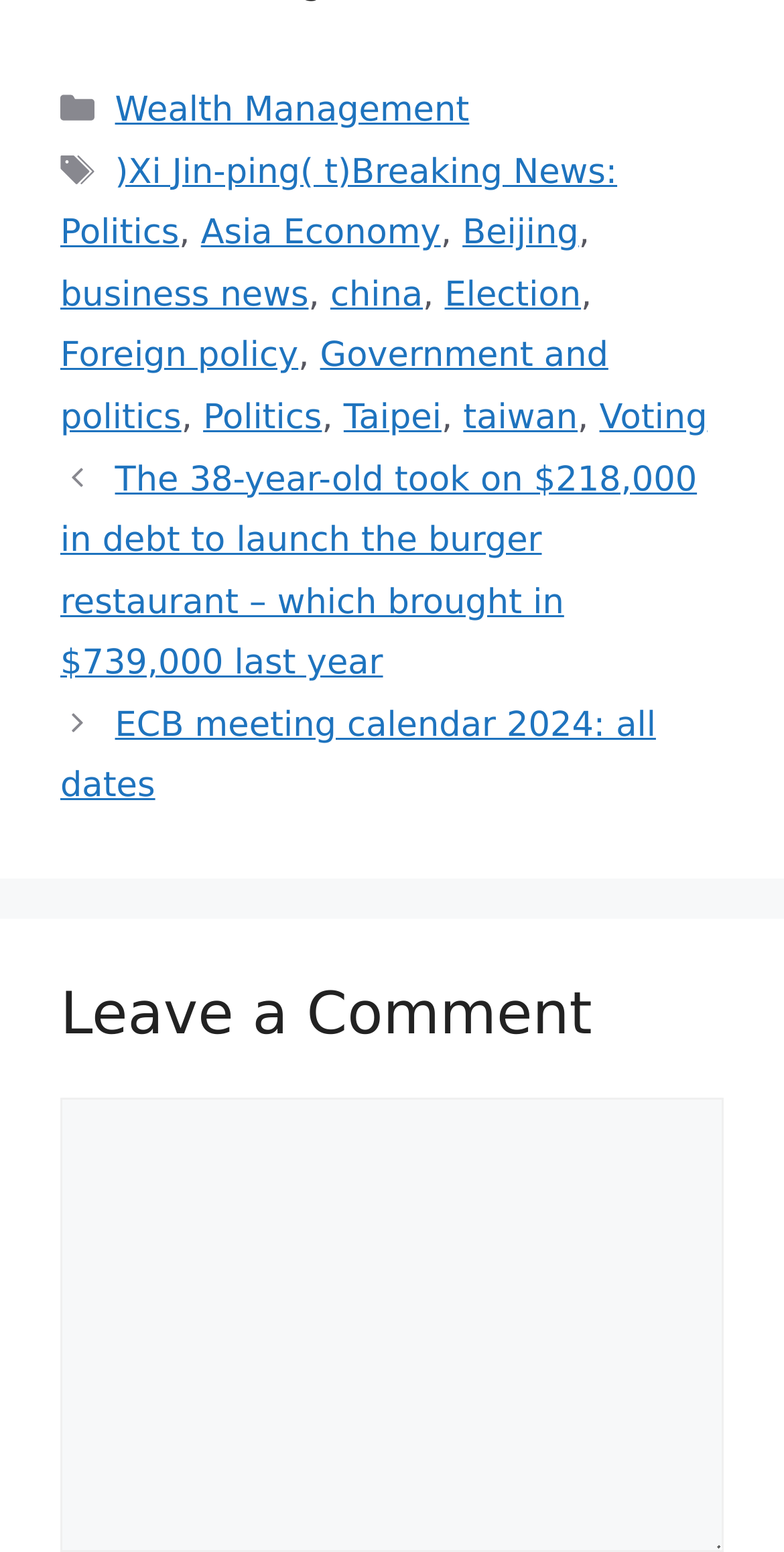Please answer the following question using a single word or phrase: 
Is the comment field required?

Yes